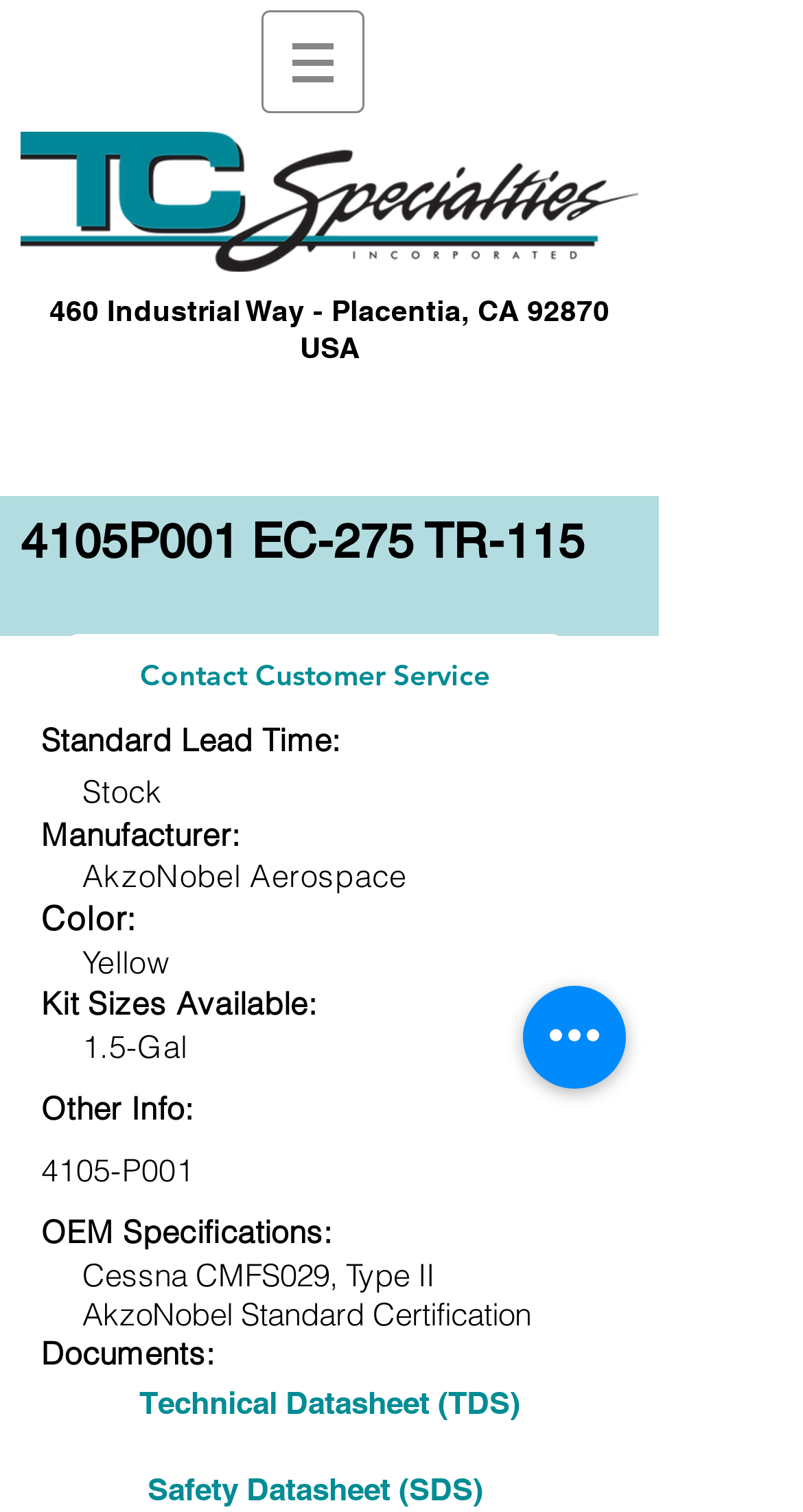What is the kit size available for the product?
Using the information from the image, give a concise answer in one word or a short phrase.

1.5-Gal